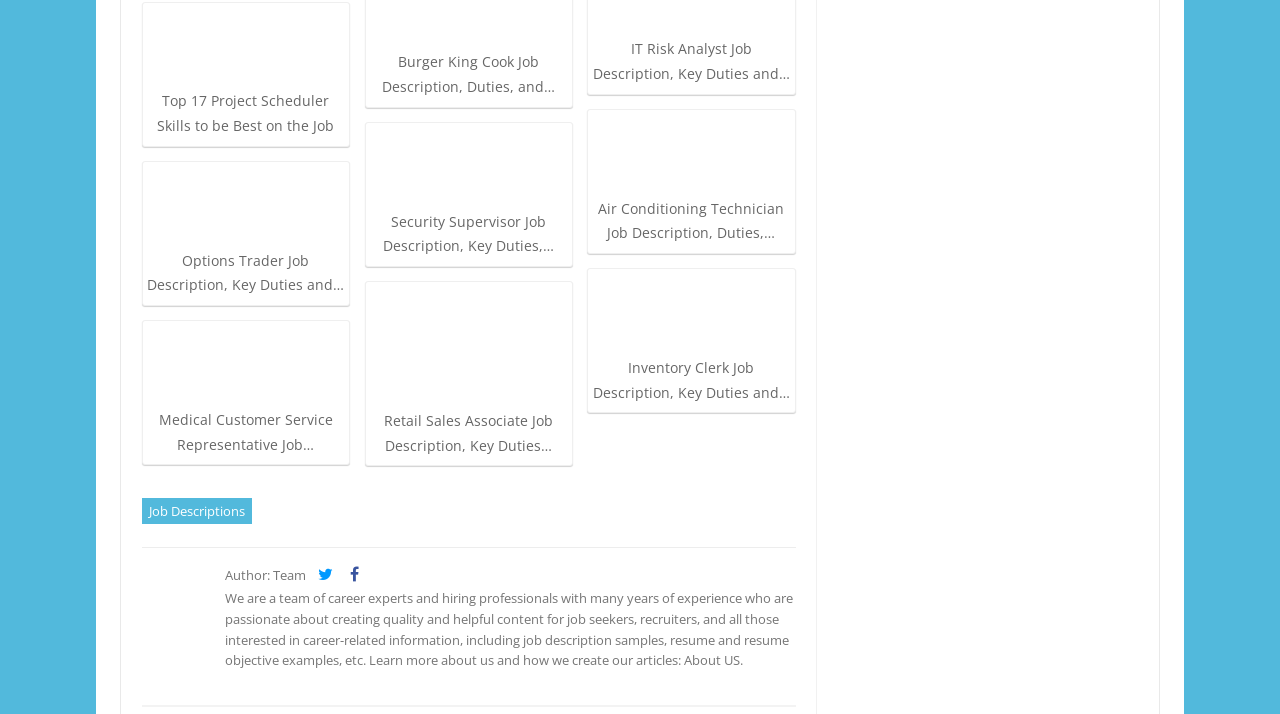Using the information in the image, give a comprehensive answer to the question: 
What is the job title described in the fourth link?

The fourth link on the webpage has an image with the text 'Security Supervisor Job Description', which suggests that the job title described in the link is a security supervisor.